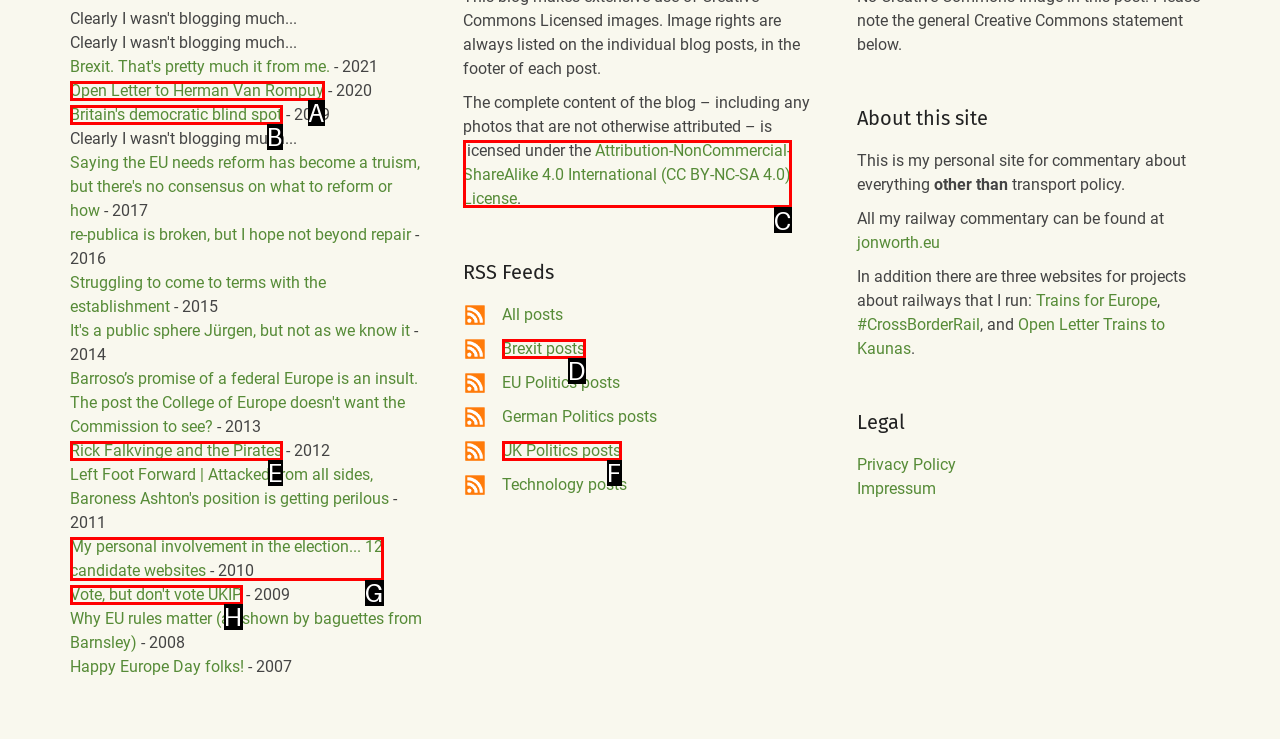Indicate the HTML element to be clicked to accomplish this task: Learn more about the blog's license Respond using the letter of the correct option.

C